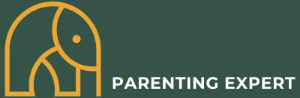Elaborate on the image by describing it in detail.

The image features the logo of "Parenting Expert," illustrated with a stylized elephant graphic. The logo is designed with a warm golden hue against a calming dark green background, symbolizing wisdom and nurturing, essential qualities for parenting. The text "PARENTING EXPERT" is prominently displayed in bold, white letters, emphasizing the expertise and guidance offered by the platform. This logo represents a space dedicated to providing valuable insights and resources for parents, promising support and knowledge in their parenting journey.